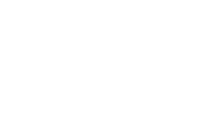Offer an in-depth caption of the image, mentioning all notable aspects.

The image depicts a minimalistic black logo or icon, which is likely associated with a post entitled "Have You Seen Our Recent Interview with Charleston's Wedding Row." This post offers an engaging glimpse into the wedding industry, showcasing insights from a notable interview. Positioned within a section featuring various articles, this logo symbolizes the content's focus on wedding planning and highlights the importance of staying informed about pertinent developments in the industry. The overall layout is designed to invite readers to explore and connect with recent trends and expert advice related to wedding events, enhancing user engagement on the platform.